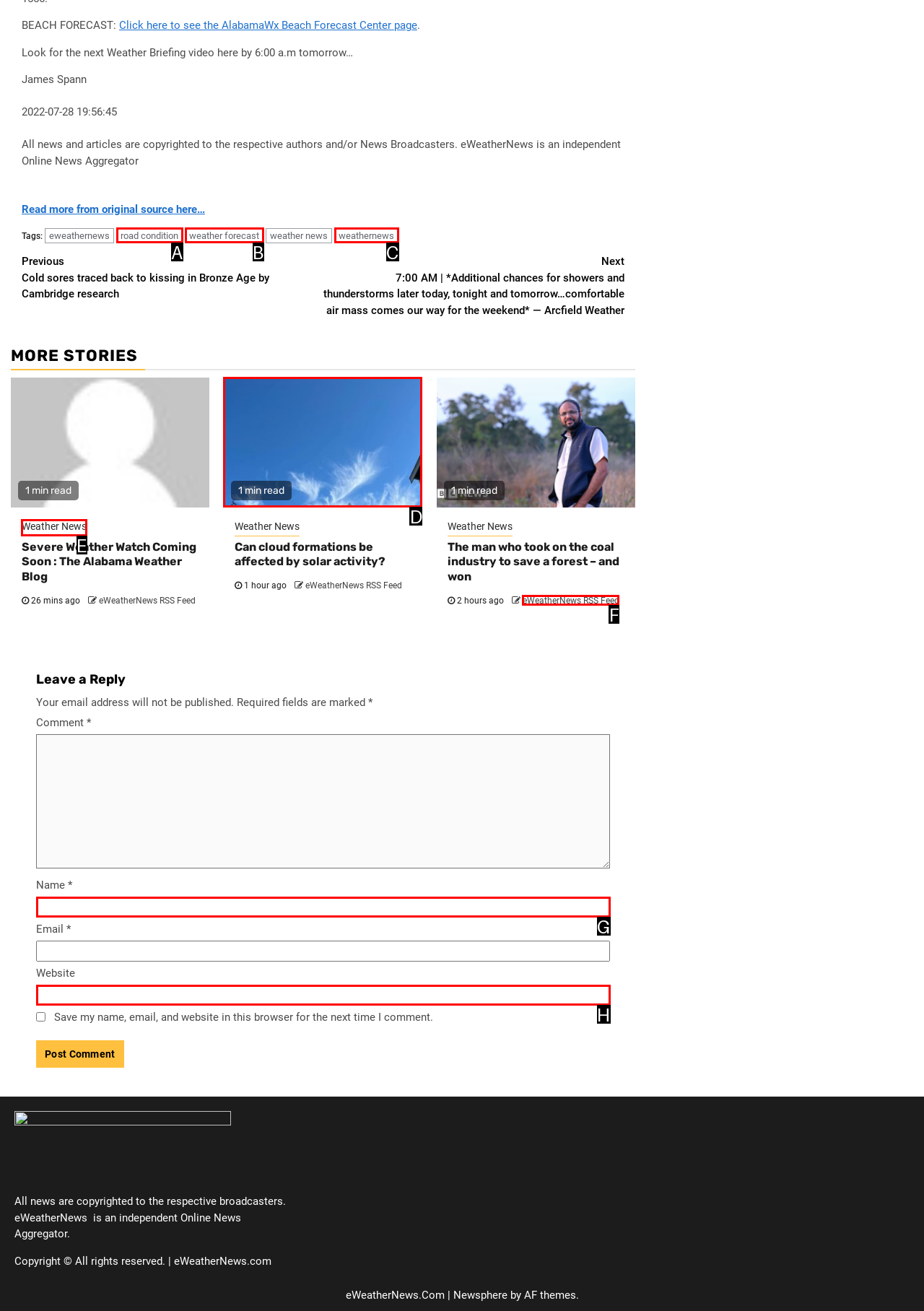Identify the correct letter of the UI element to click for this task: Click on the 'Weather News' link
Respond with the letter from the listed options.

E